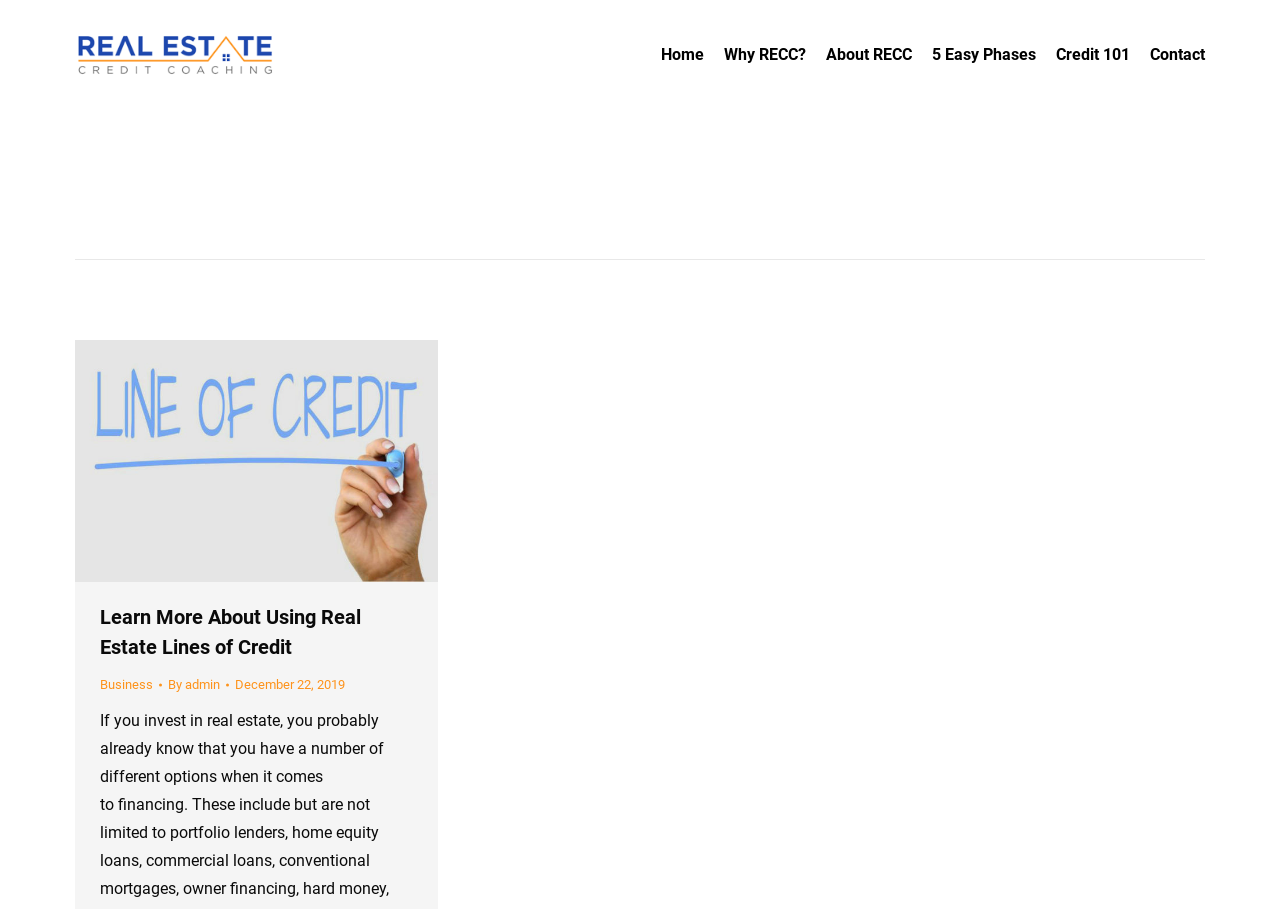Identify the bounding box coordinates of the element that should be clicked to fulfill this task: "View 'Credit 101'". The coordinates should be provided as four float numbers between 0 and 1, i.e., [left, top, right, bottom].

[0.825, 0.045, 0.883, 0.076]